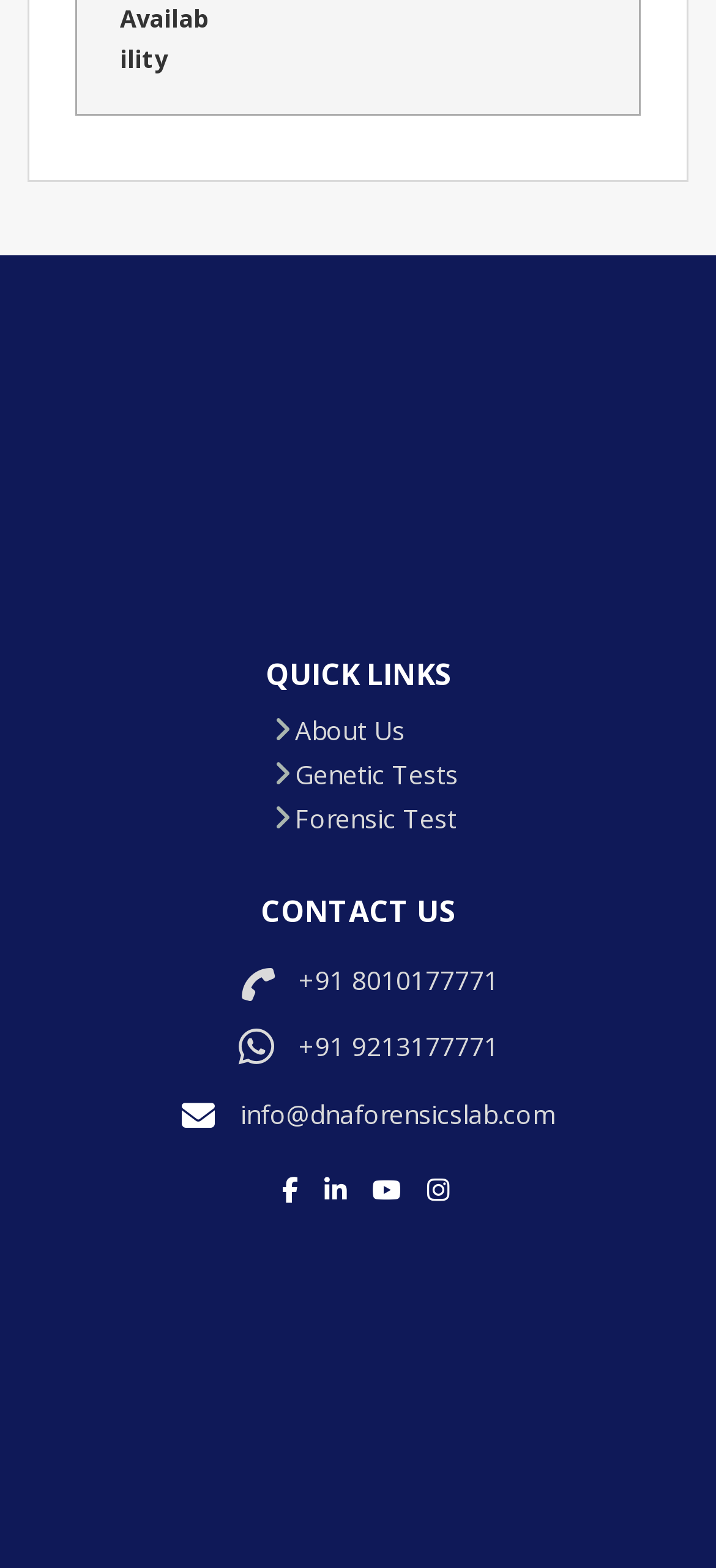Analyze the image and provide a detailed answer to the question: How many social media links are there?

There are four social media links at the bottom of the page, identified by their icons and bounding box coordinates: '' [0.394, 0.748, 0.417, 0.77], '' [0.453, 0.748, 0.483, 0.77], '' [0.519, 0.748, 0.56, 0.77], and '' [0.596, 0.748, 0.627, 0.77].